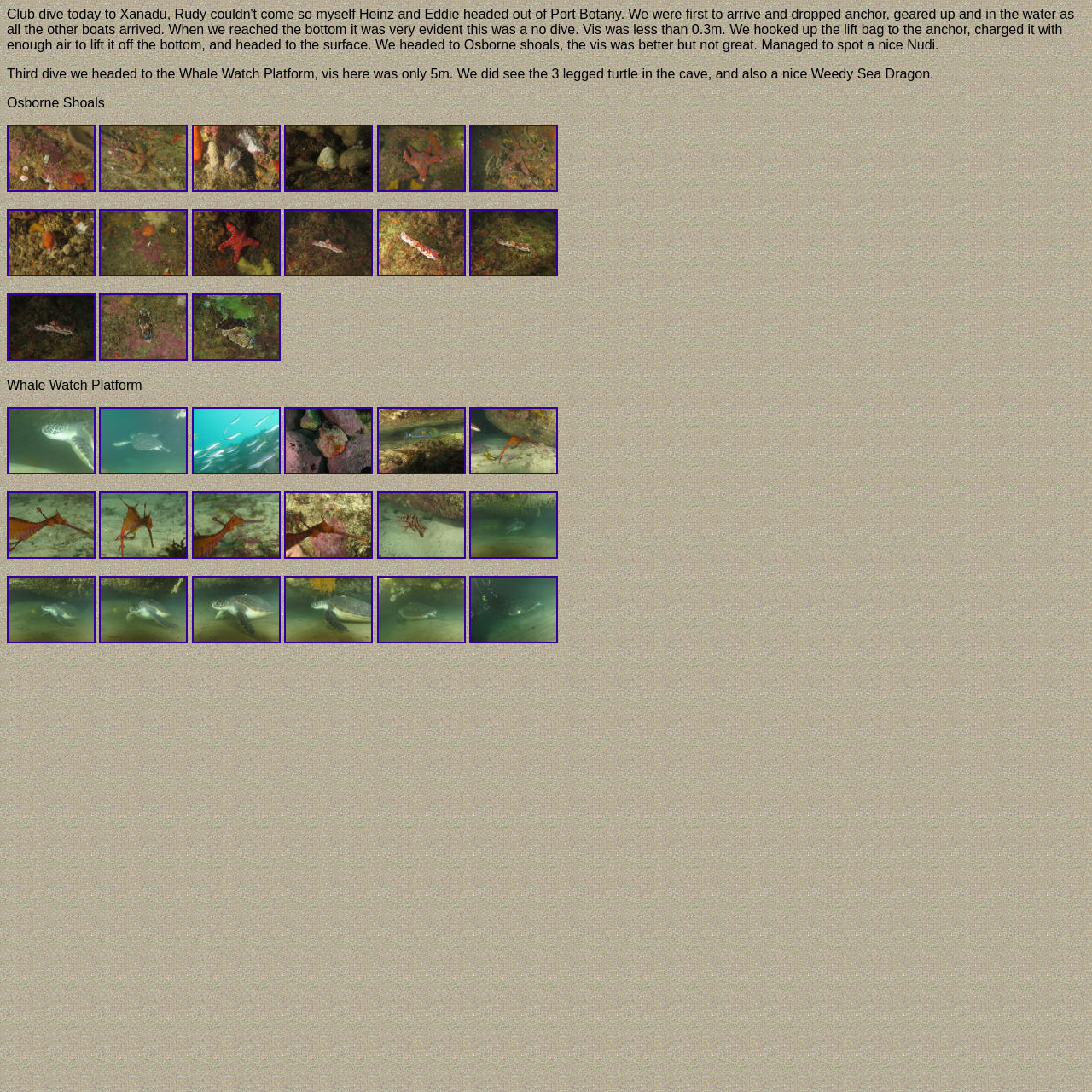Answer the question with a brief word or phrase:
What is the third dive location?

Whale Watch Platform